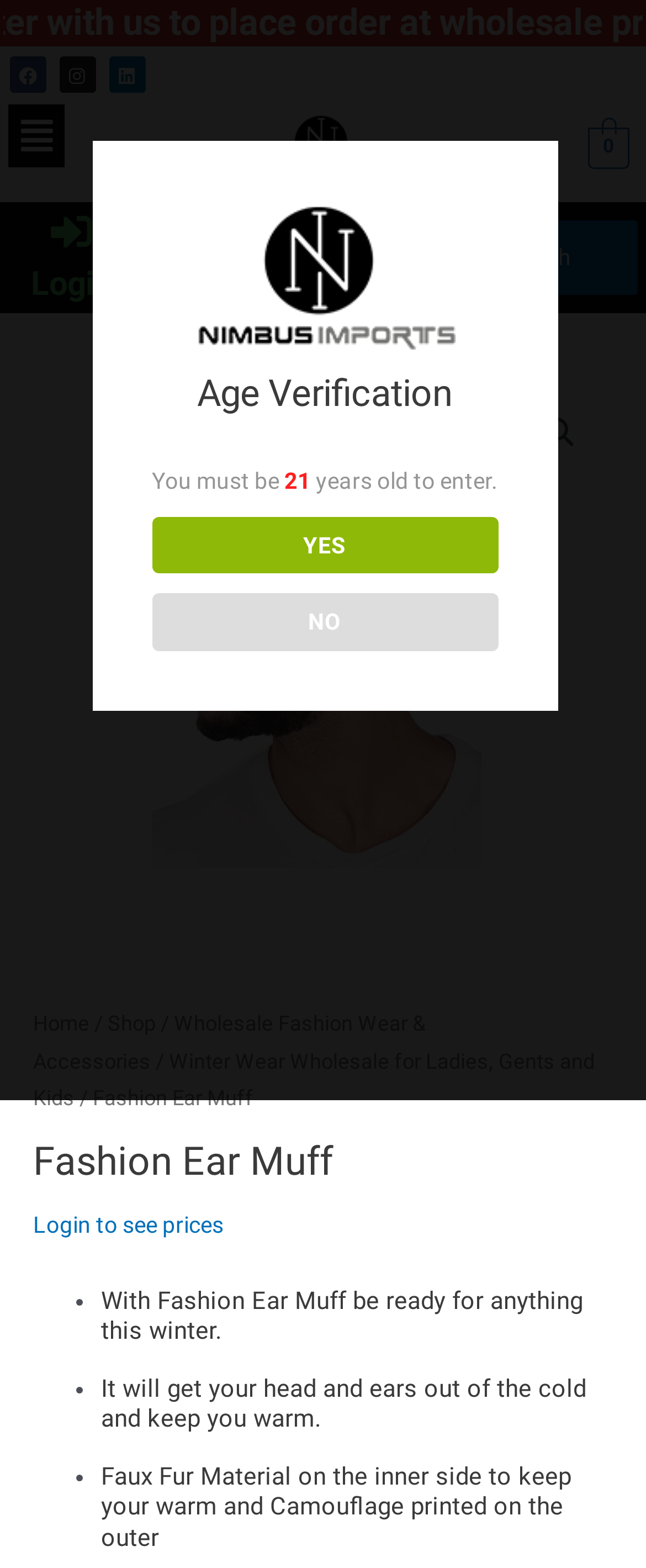Explain the webpage's layout and main content in detail.

This webpage is about Fashion Ear Muff, a winter wear product. At the top left corner, there are three social media links: Facebook, Instagram, and Linkedin. Next to them, there is a menu icon and a link to Nimbus Imports, accompanied by its logo. On the top right corner, there is a login link and a search bar with a search button.

Below the top section, there is a heading that says "Register with us to place order at wholesale price. Not open for public." This section spans the entire width of the page.

The main content of the page is about Fashion Ear Muff. There is a large image of the product, accompanied by a heading that says "Fashion Ear Muff". Below the image, there is a breadcrumb navigation menu that shows the path from Home to Wholesale Fashion Wear & Accessories to Winter Wear Wholesale for Ladies, Gents and Kids to Fashion Ear Muff.

On the left side of the page, there are three bullet points that describe the product: "With Fashion Ear Muff be ready for anything this winter.", "It will get your head and ears out of the cold and keep you warm.", and "Faux Fur Material on the inner side to keep your warm and Camouflage printed on the outer".

On the right side of the page, there is an age verification section. It has an image and a heading that says "Age Verification". Below them, there is a text that says "You must be 21 years old to enter." and two buttons: "YES" and "NO".

There are also some other links and icons scattered throughout the page, including a link to login to see prices, a search icon, and a link to register with Nimbus Imports.